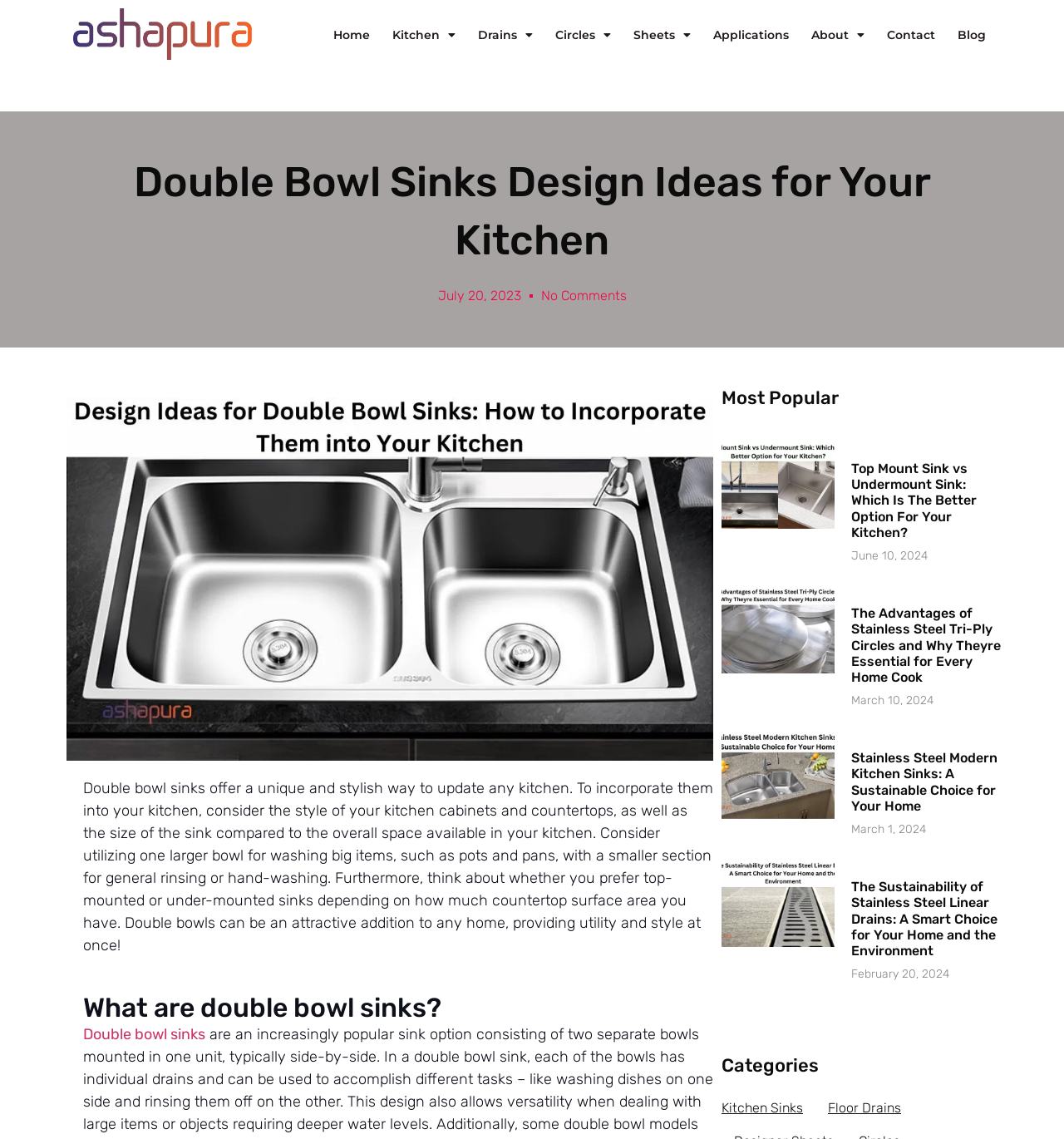Pinpoint the bounding box coordinates of the element that must be clicked to accomplish the following instruction: "Read the 'What are double bowl sinks?' section". The coordinates should be in the format of four float numbers between 0 and 1, i.e., [left, top, right, bottom].

[0.078, 0.871, 0.67, 0.899]